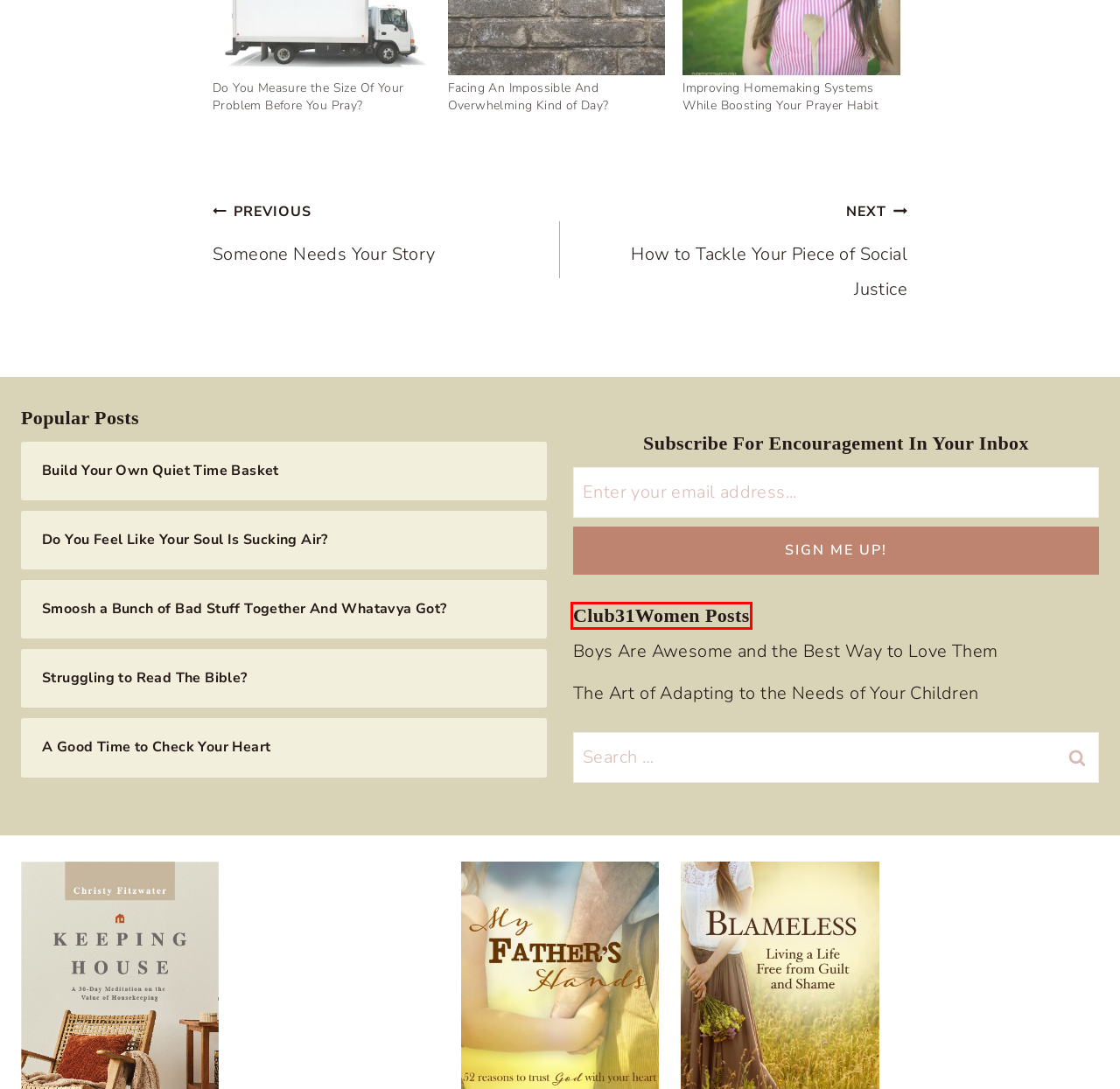View the screenshot of the webpage containing a red bounding box around a UI element. Select the most fitting webpage description for the new page shown after the element in the red bounding box is clicked. Here are the candidates:
A. Boys Are Awesome And How to Love Them
B. Contact - Christy Fitzwater
C. Christy Fitzwater, Author at Club31Women
D. Do You Feel Like Your Soul Is Sucking Air? - Christy Fitzwater
E. Christy Fitzwater
F. How to Tackle Your Piece of Social Justice - Christy Fitzwater
G. Improving Homemaking Systems While Boosting Your Prayer Habit - Christy Fitzwater
H. Someone Needs Your Story

C